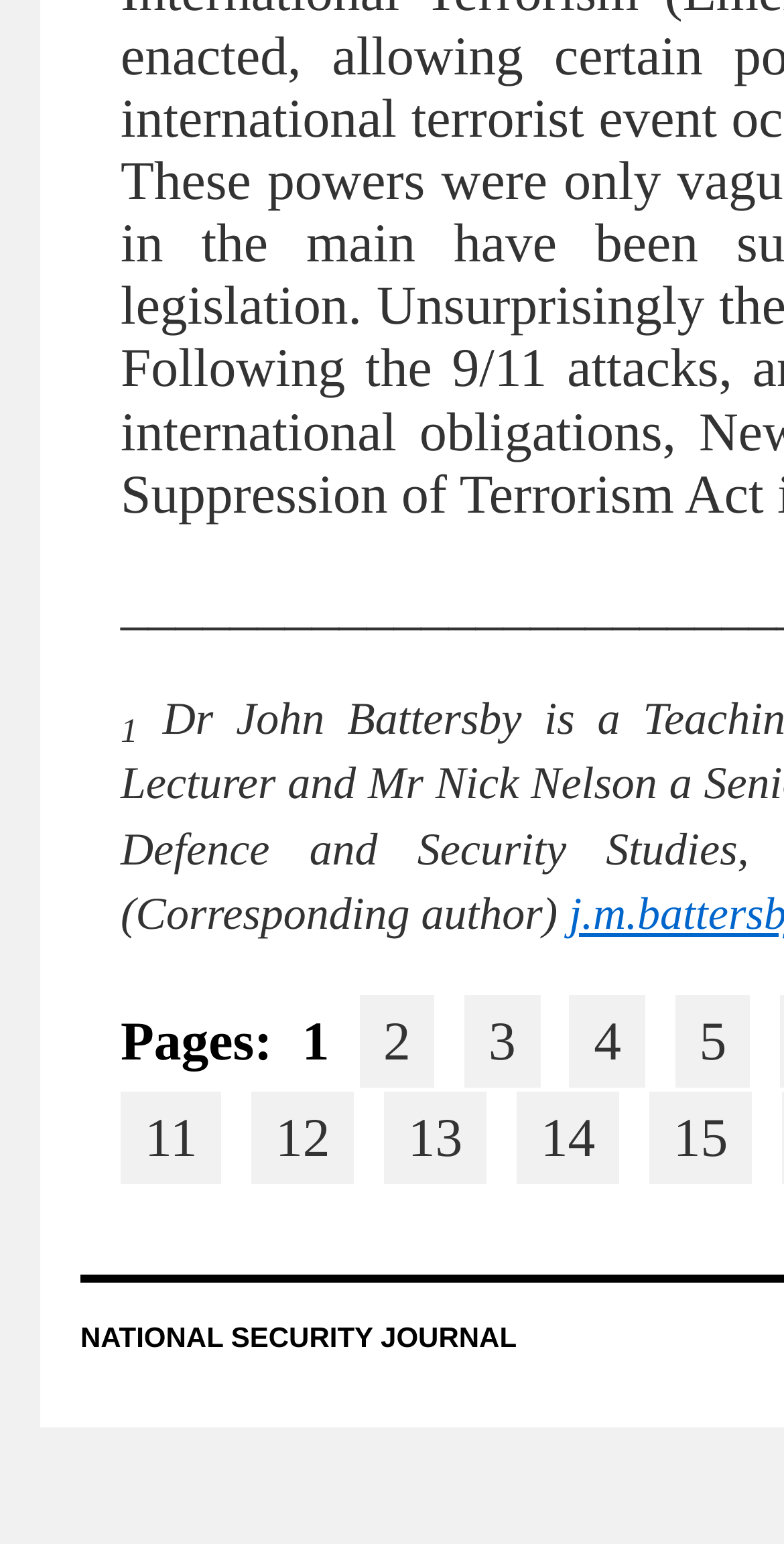Find the bounding box coordinates of the area to click in order to follow the instruction: "go to page 5".

[0.861, 0.644, 0.957, 0.704]